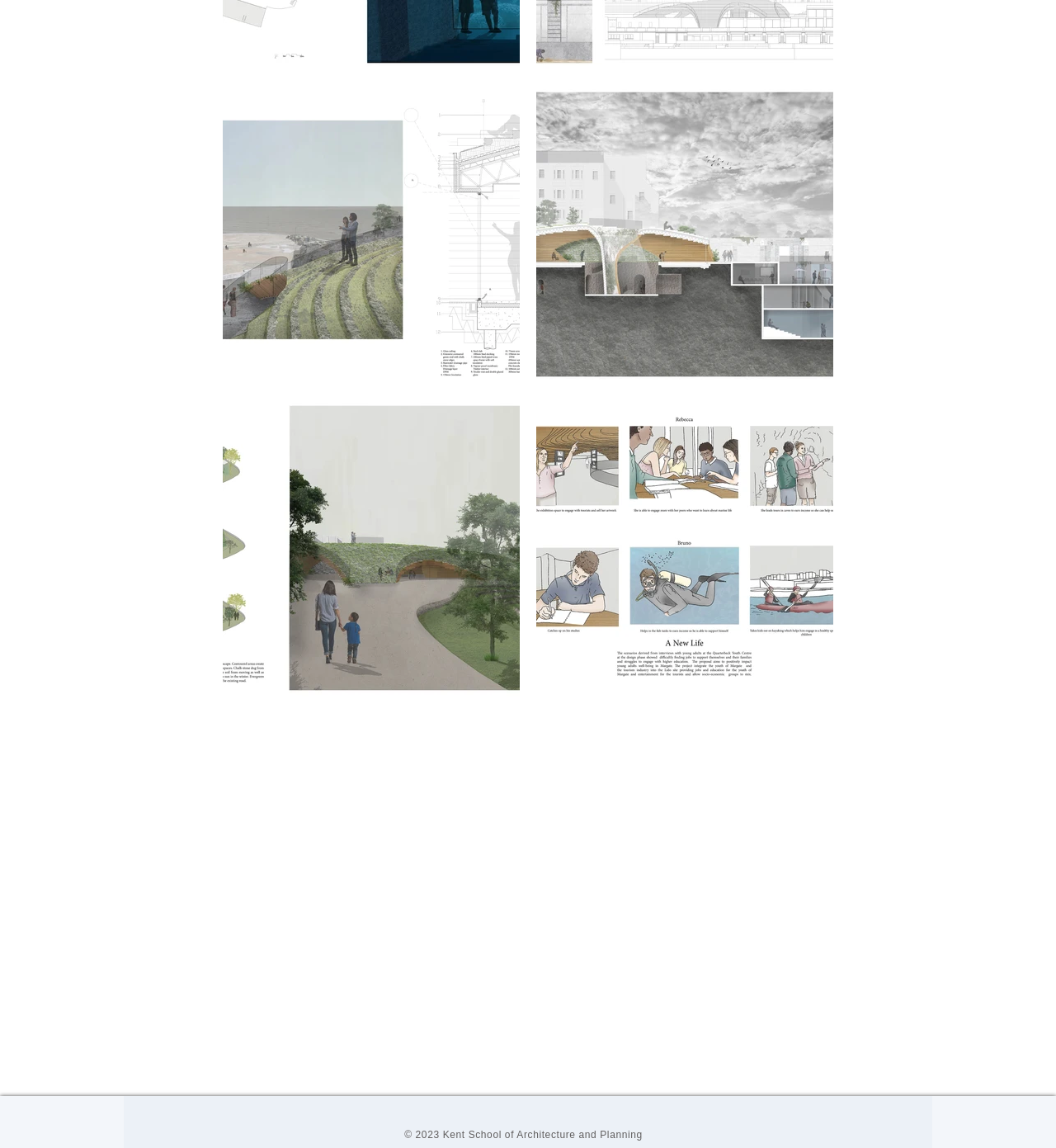Using the webpage screenshot, find the UI element described by aria-label="YouTube". Provide the bounding box coordinates in the format (top-left x, top-left y, bottom-right x, bottom-right y), ensuring all values are floating point numbers between 0 and 1.

[0.512, 0.961, 0.53, 0.977]